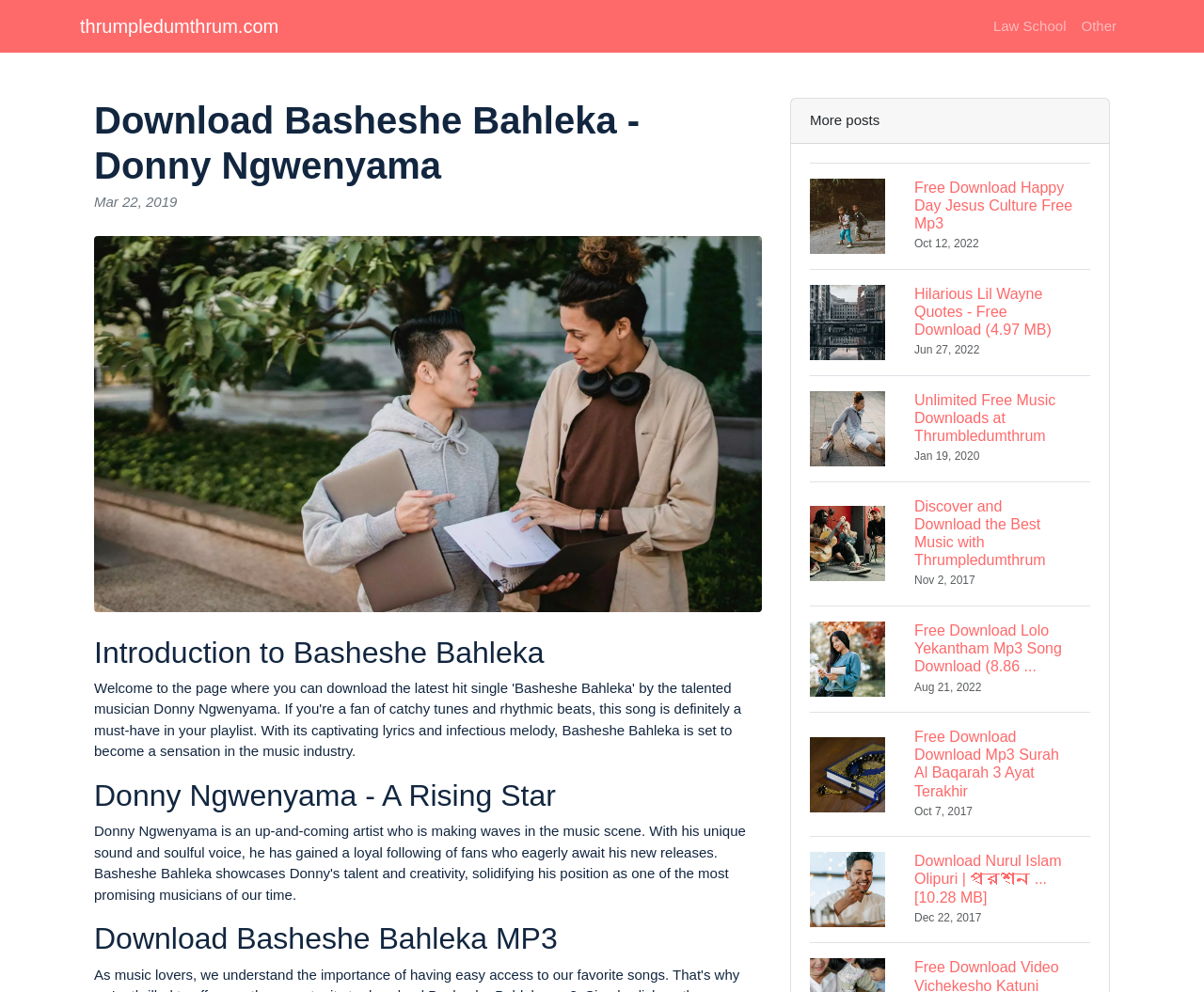Determine the title of the webpage and give its text content.

Download Basheshe Bahleka - Donny Ngwenyama